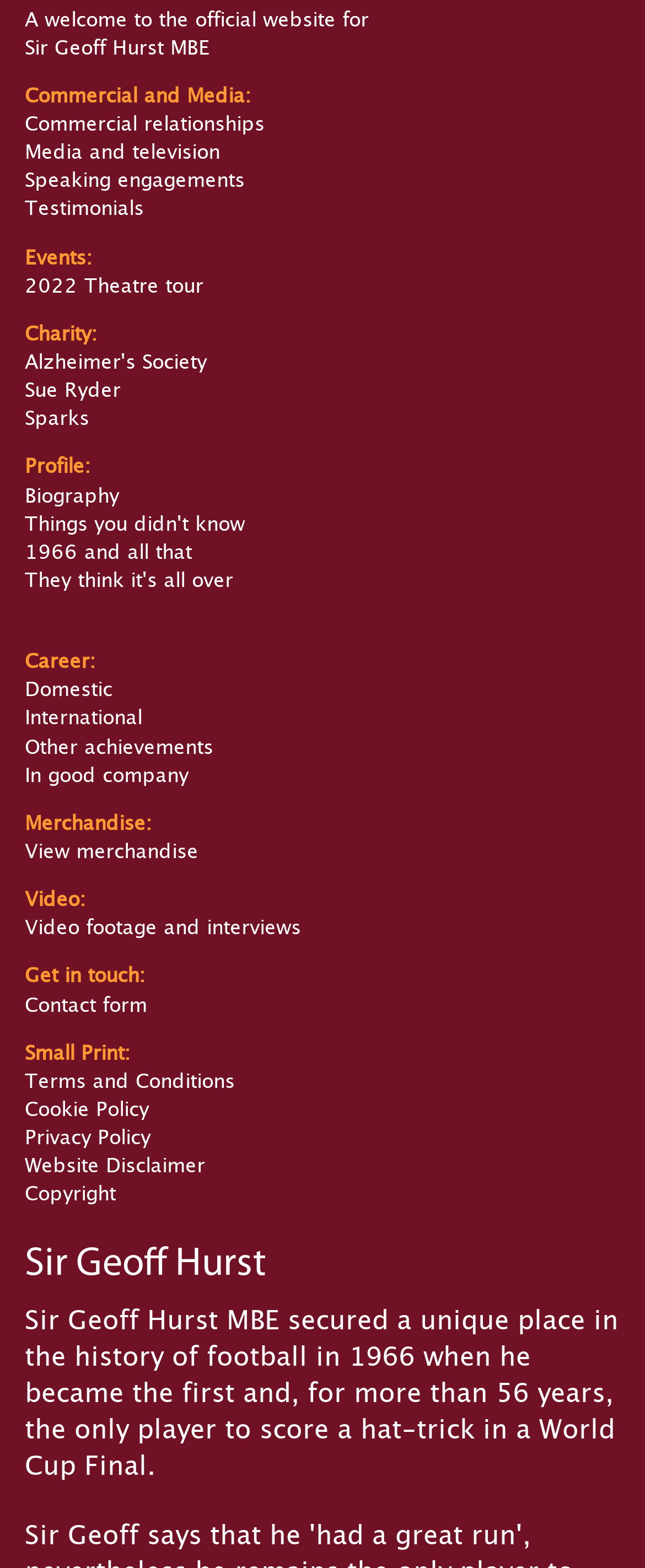What is the name of the charity supported by Sir Geoff Hurst?
Look at the screenshot and respond with a single word or phrase.

Alzheimer's Society